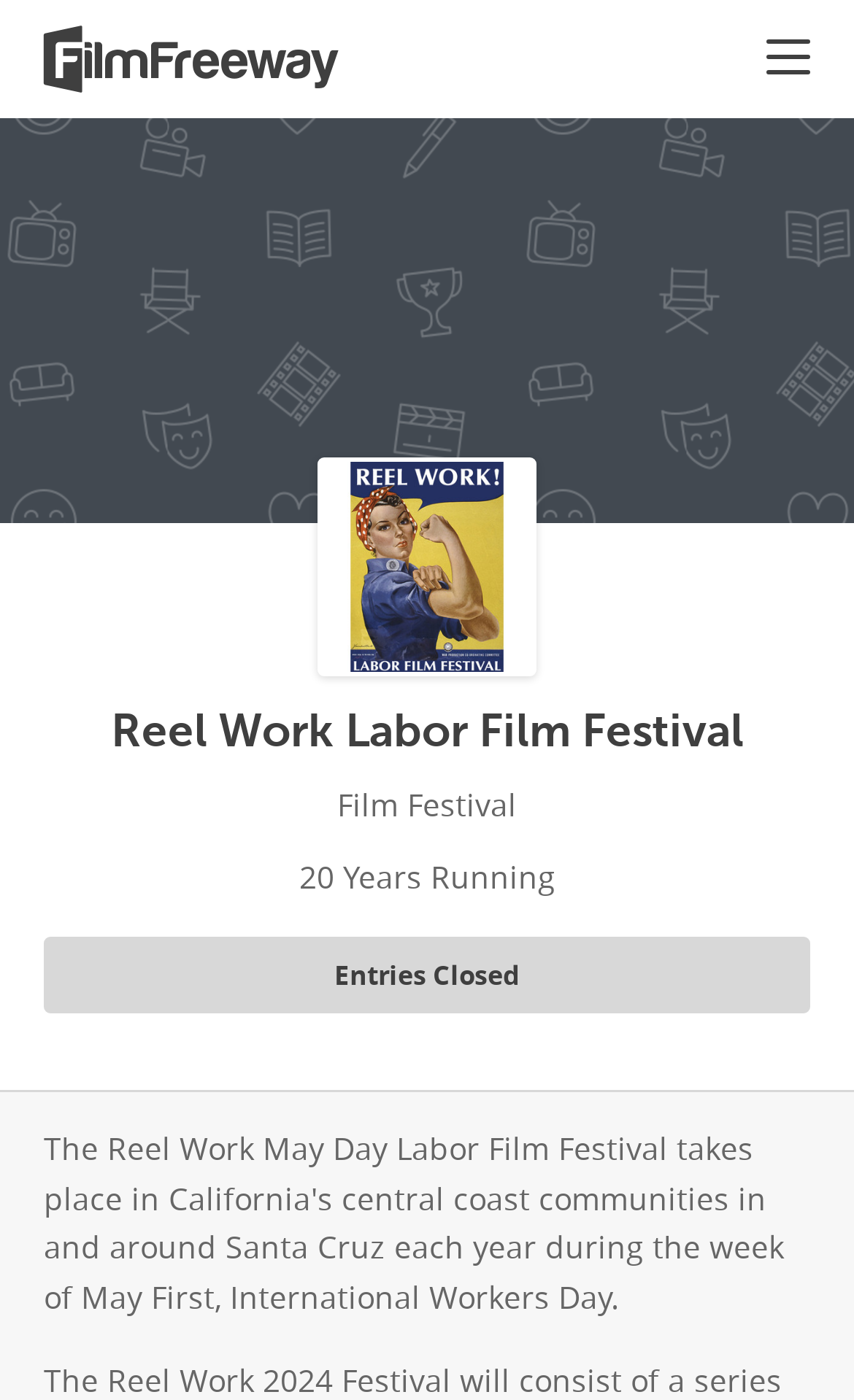Bounding box coordinates are specified in the format (top-left x, top-left y, bottom-right x, bottom-right y). All values are floating point numbers bounded between 0 and 1. Please provide the bounding box coordinate of the region this sentence describes: title="Reel Work Labor Film Festival"

[0.377, 0.33, 0.623, 0.48]